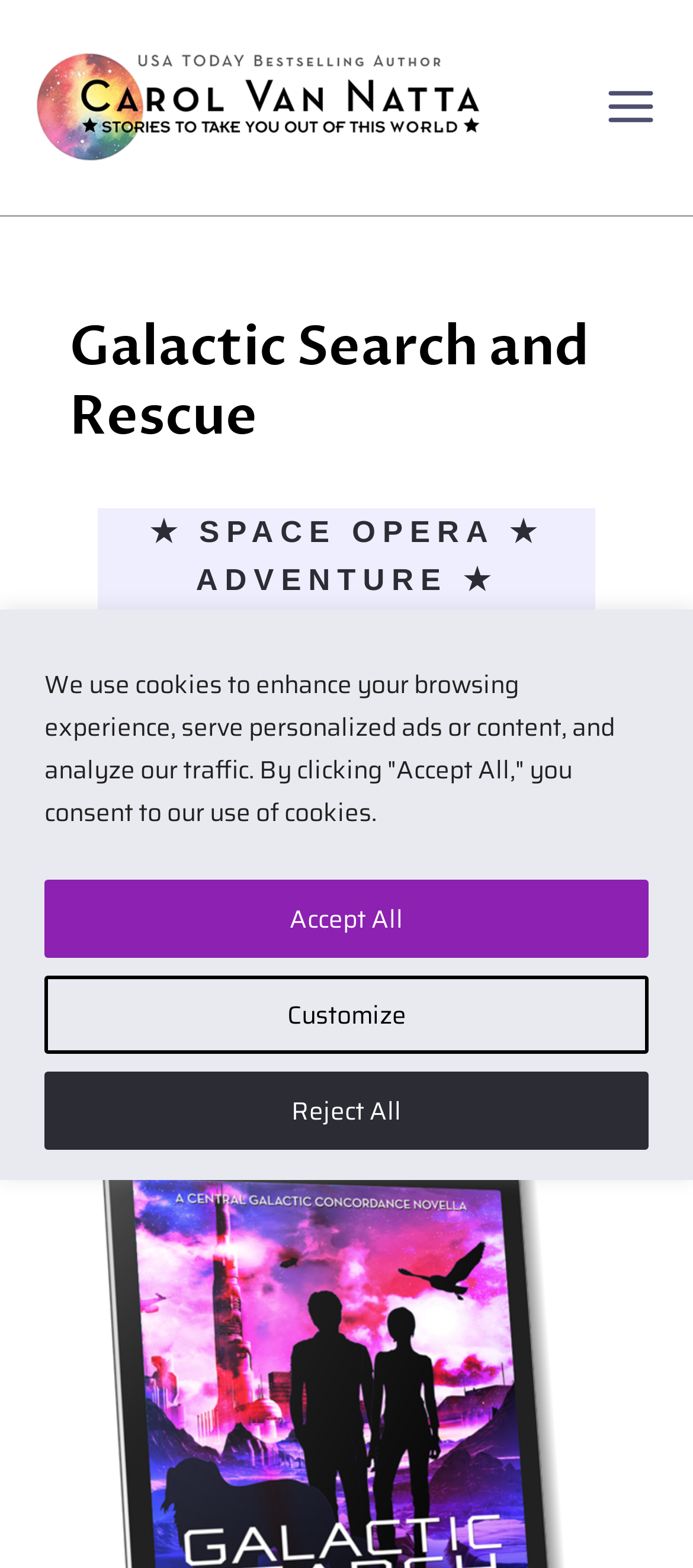What is the purpose of the button at the bottom right?
Using the visual information, respond with a single word or phrase.

Scroll to top